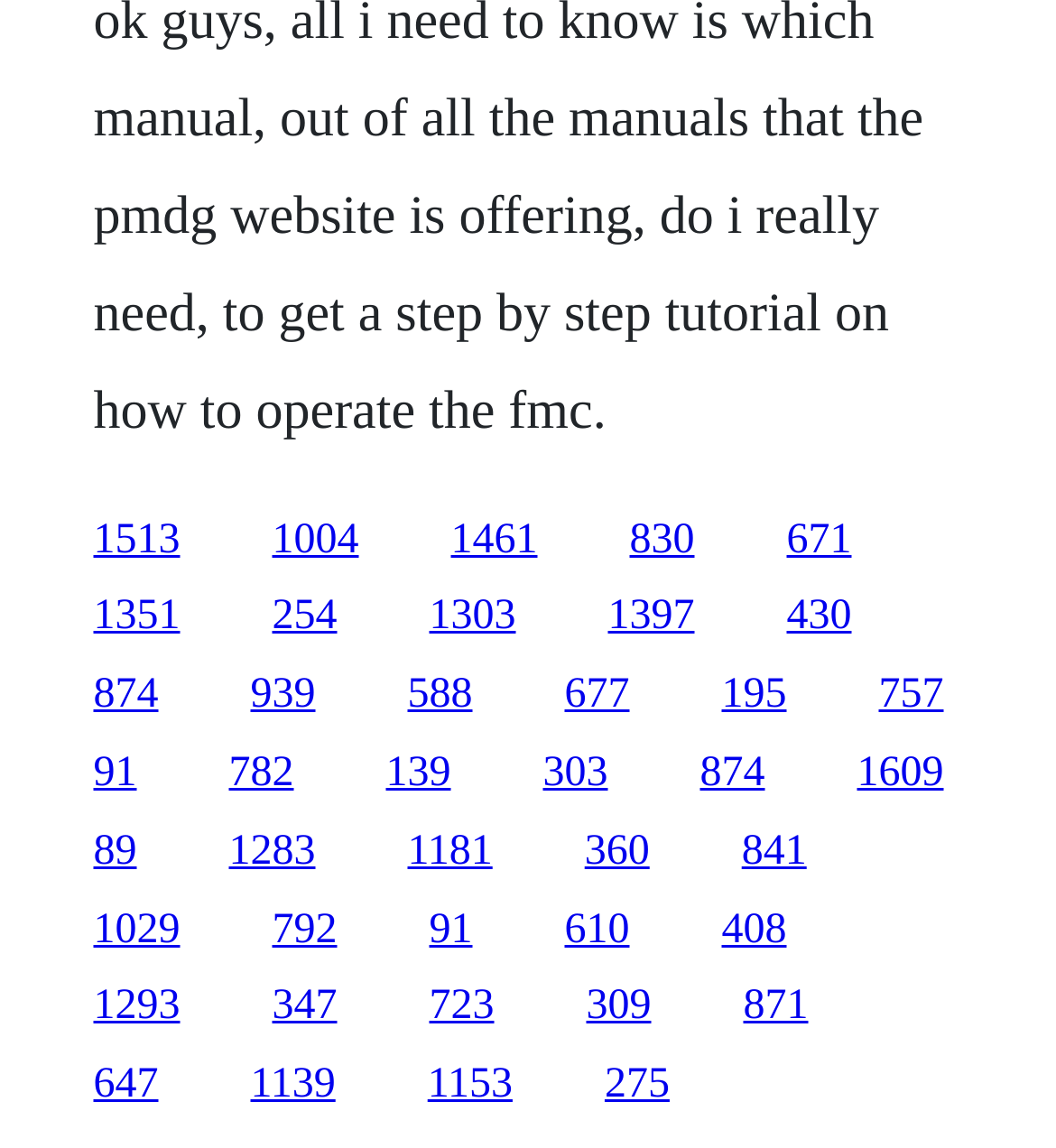Provide a one-word or short-phrase response to the question:
Are there any links on the webpage with the same horizontal position?

Yes